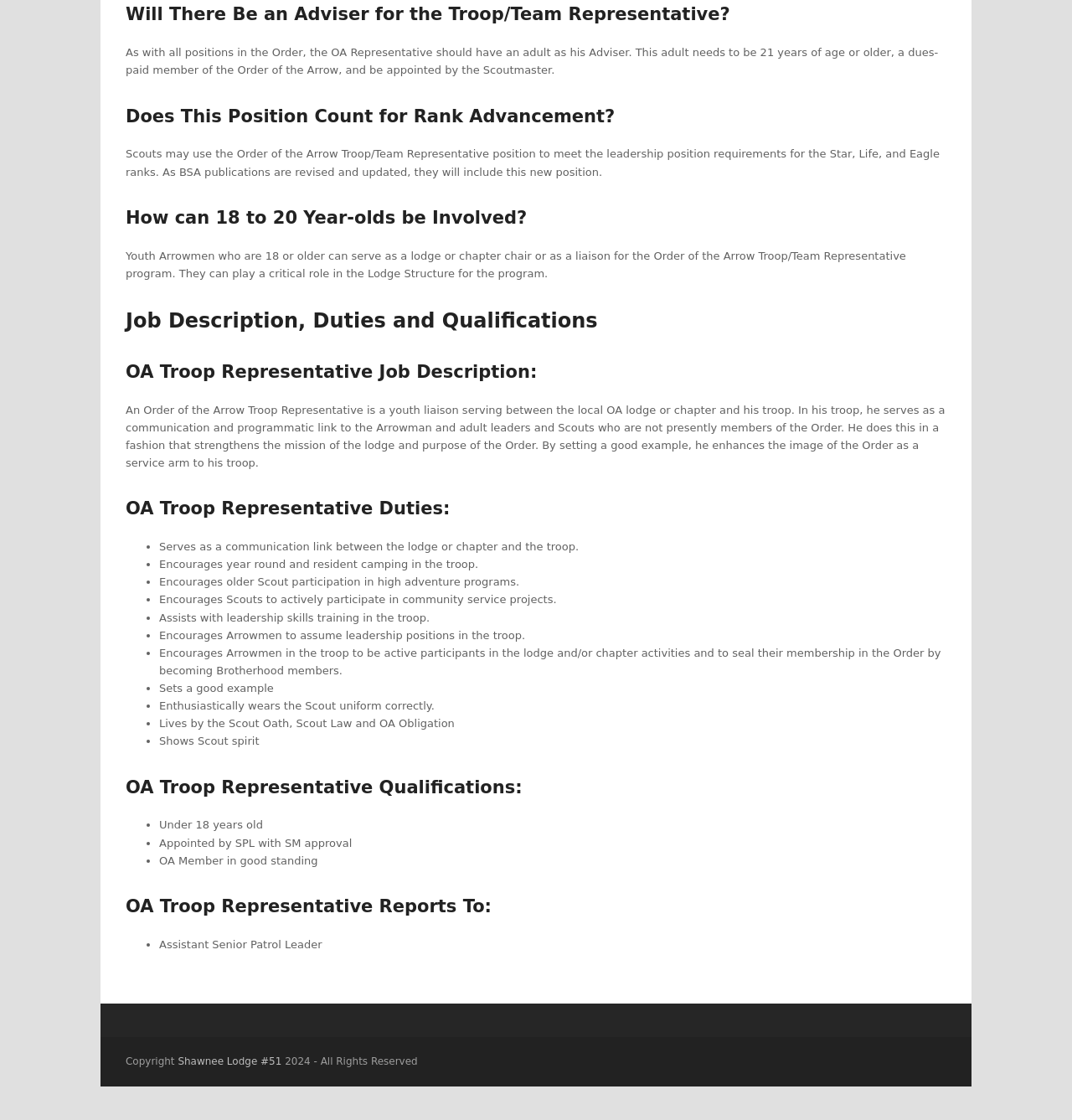What is a requirement for the OA Troop Representative?
Provide a detailed answer to the question, using the image to inform your response.

One of the qualifications for the OA Troop Representative is to be an OA Member in good standing, as listed in the webpage.